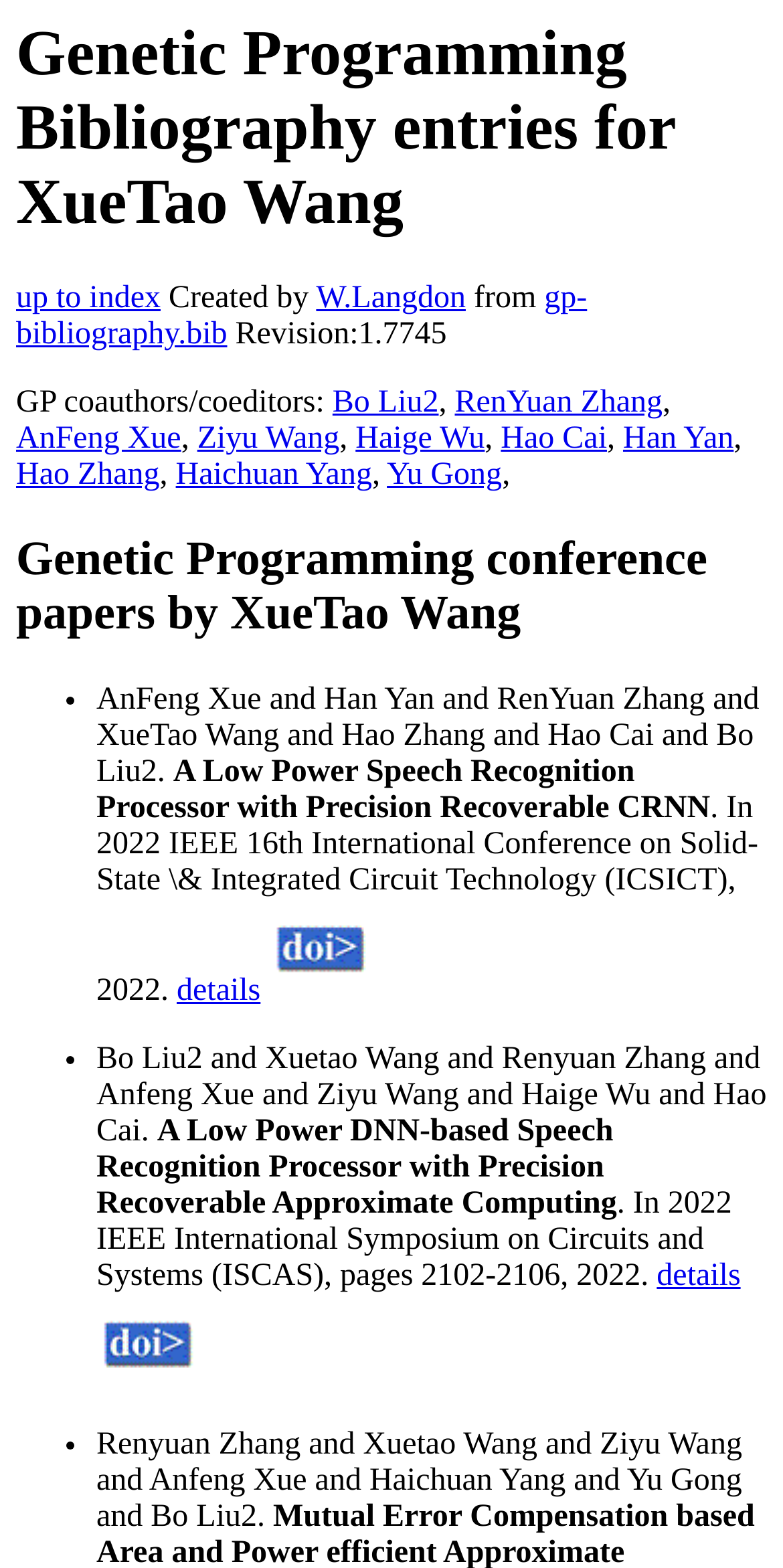Provide a single word or phrase to answer the given question: 
How many conference papers are listed?

3